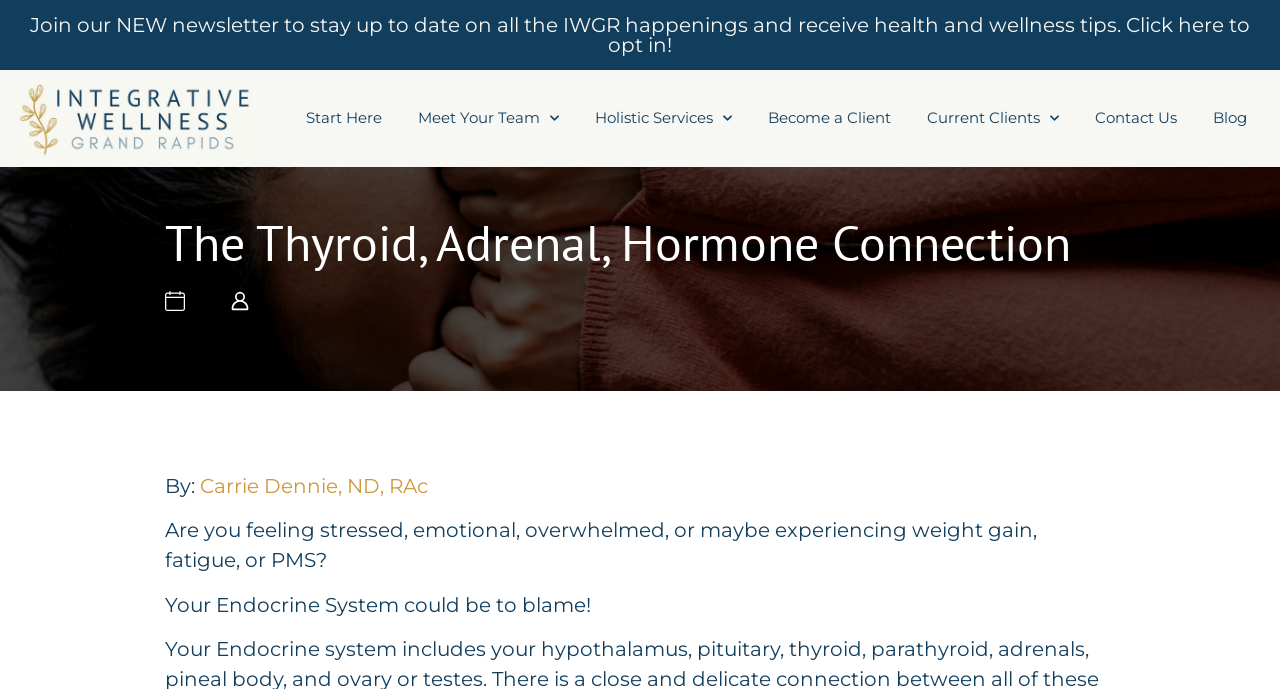What is the profession of the author mentioned on the page?
Respond to the question with a single word or phrase according to the image.

ND, RAc